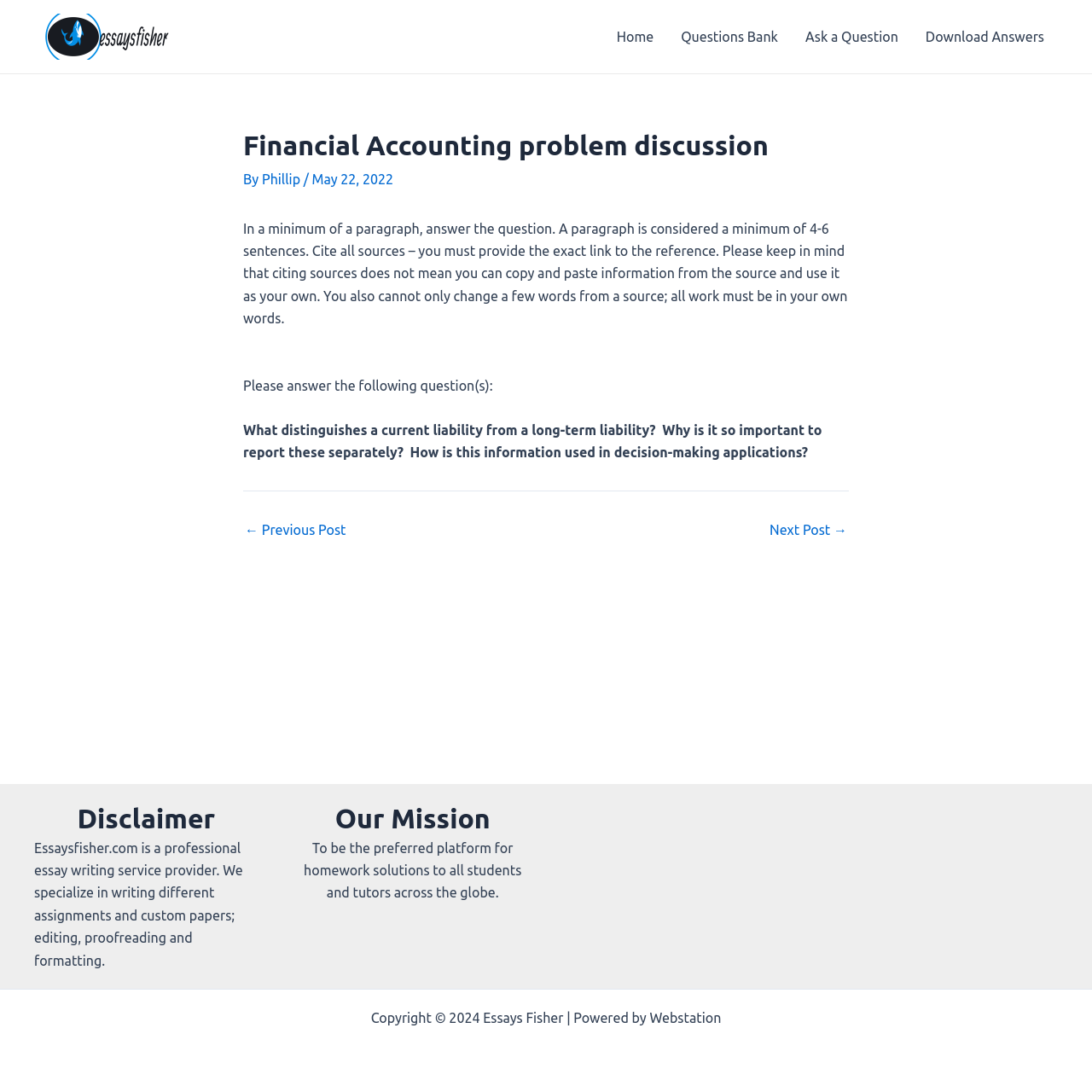Respond with a single word or phrase for the following question: 
What is the name of the author of the post?

Phillip